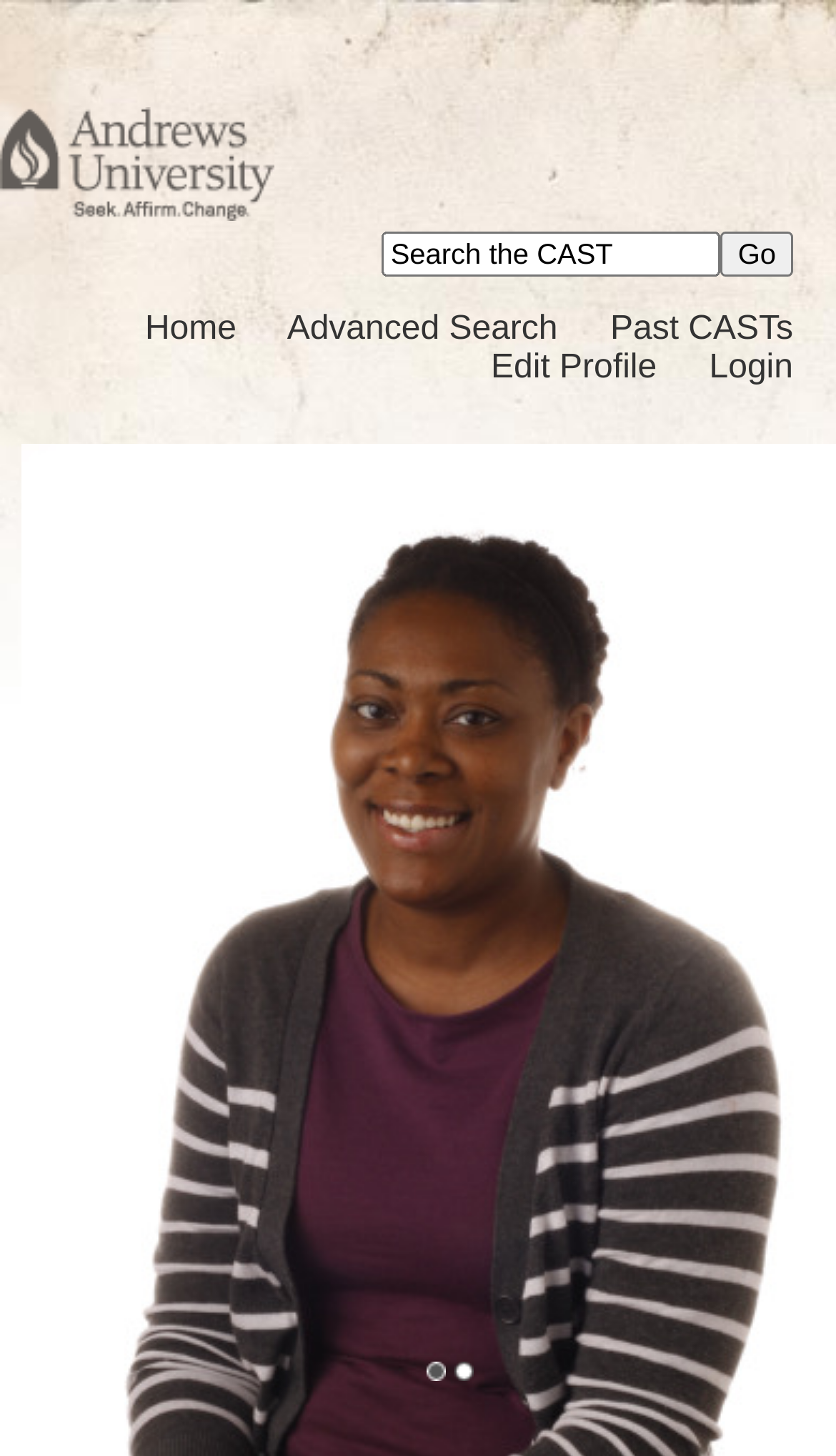Locate the bounding box coordinates of the UI element described by: "Advanced Search". Provide the coordinates as four float numbers between 0 and 1, formatted as [left, top, right, bottom].

[0.343, 0.214, 0.667, 0.239]